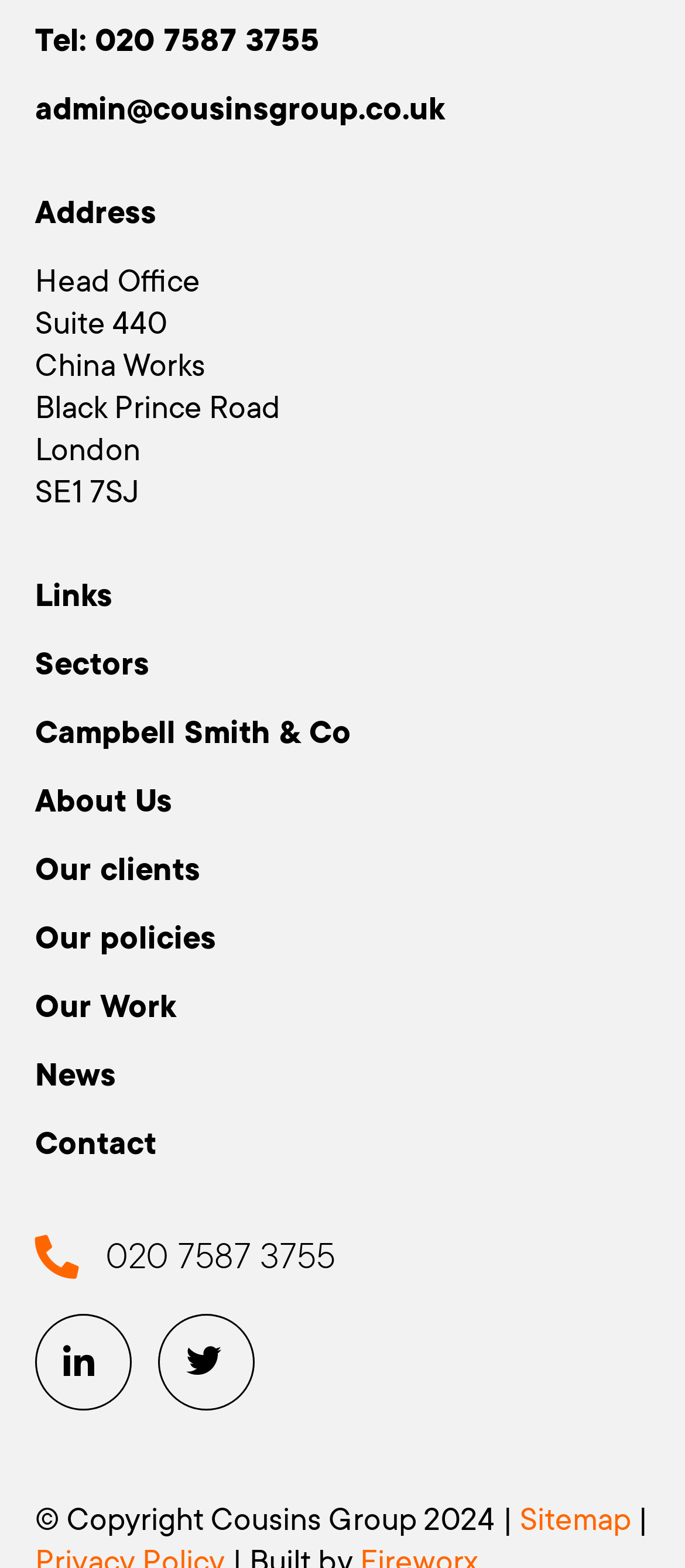Kindly determine the bounding box coordinates for the area that needs to be clicked to execute this instruction: "Read the sustainability report".

None